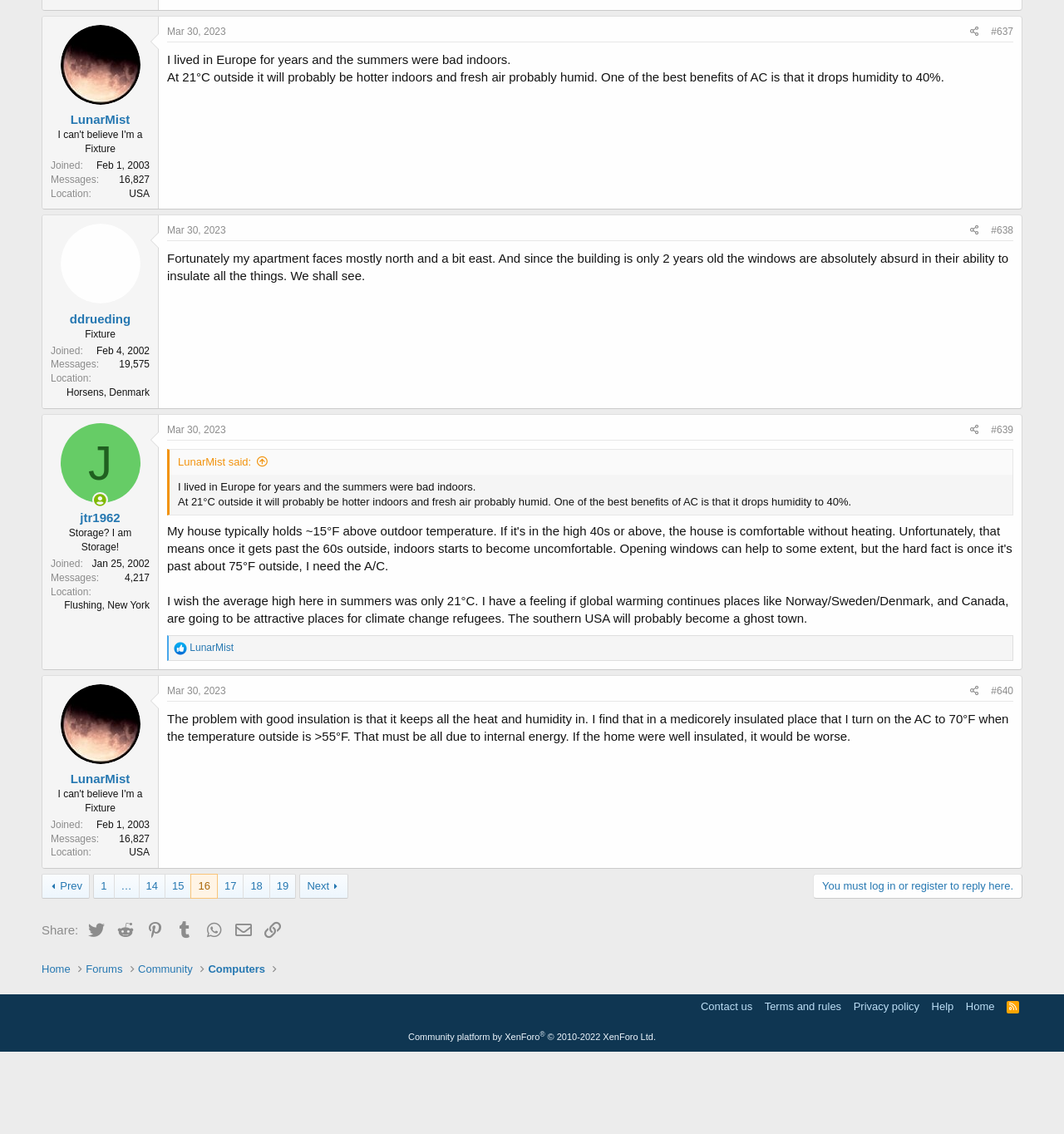Provide a single word or phrase answer to the question: 
What is the location of the third user?

USA